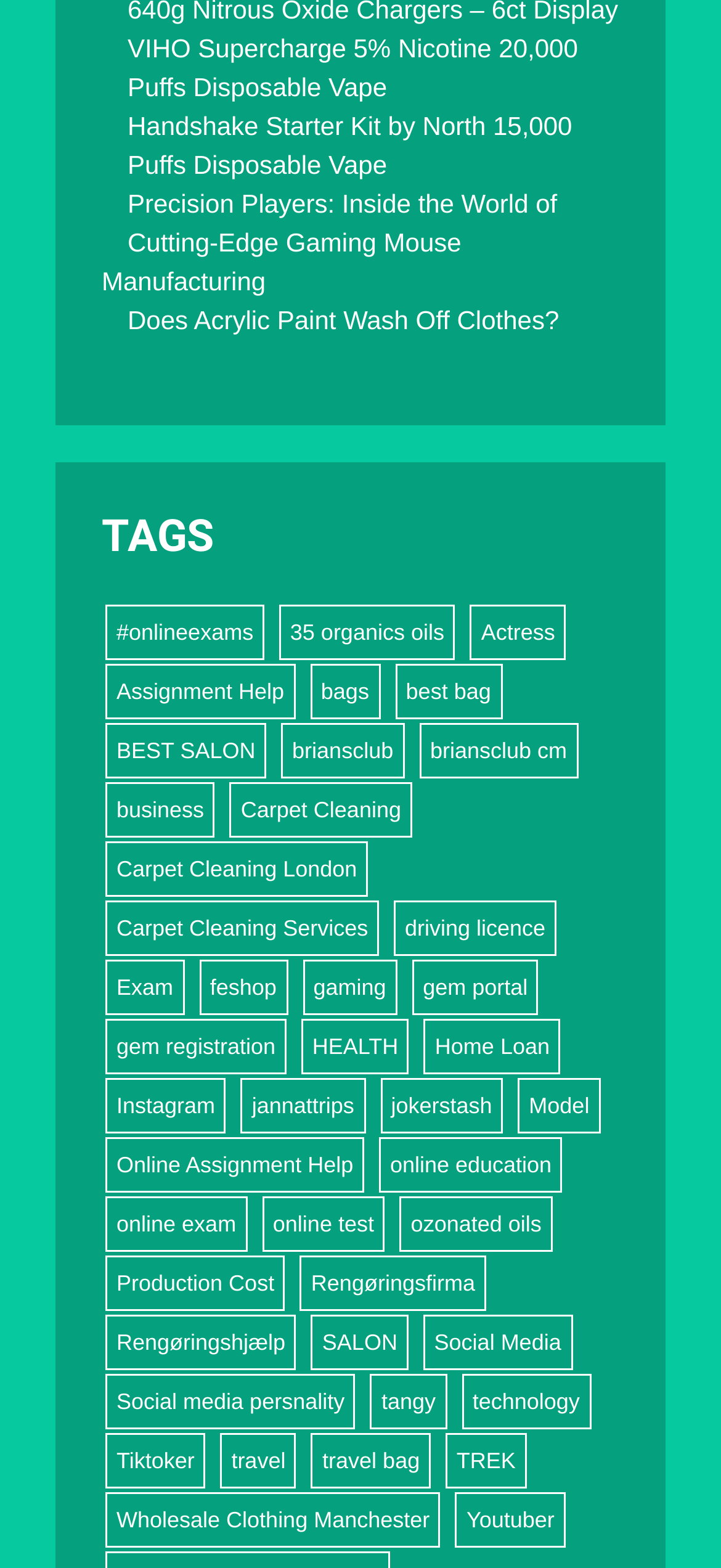Please locate the bounding box coordinates of the element's region that needs to be clicked to follow the instruction: "Click on the link to learn about VIHO Supercharge 5% Nicotine 20,000 Puffs Disposable Vape". The bounding box coordinates should be provided as four float numbers between 0 and 1, i.e., [left, top, right, bottom].

[0.177, 0.021, 0.802, 0.065]